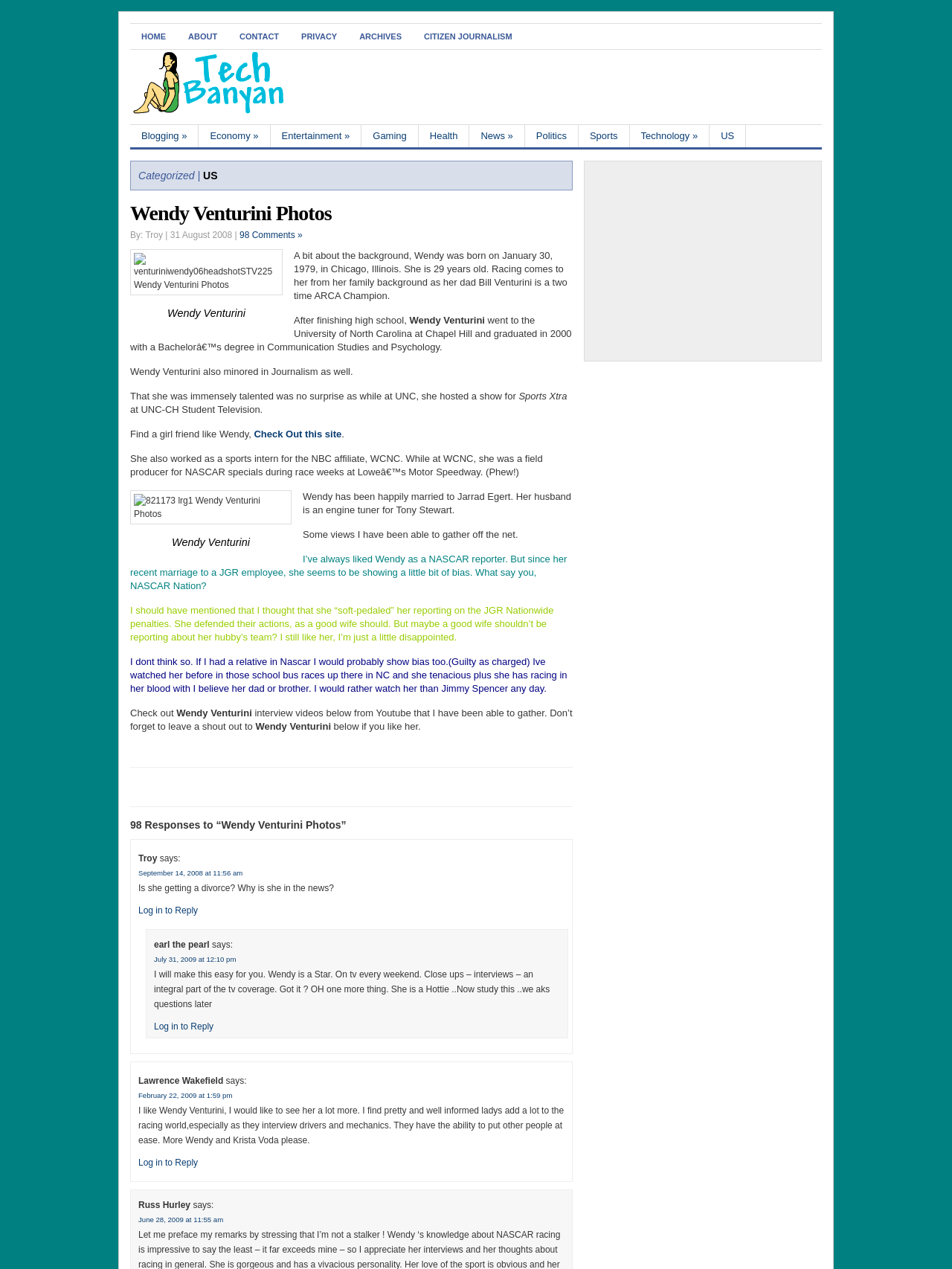Determine the bounding box coordinates for the UI element matching this description: "Check Out this site".

[0.267, 0.338, 0.359, 0.346]